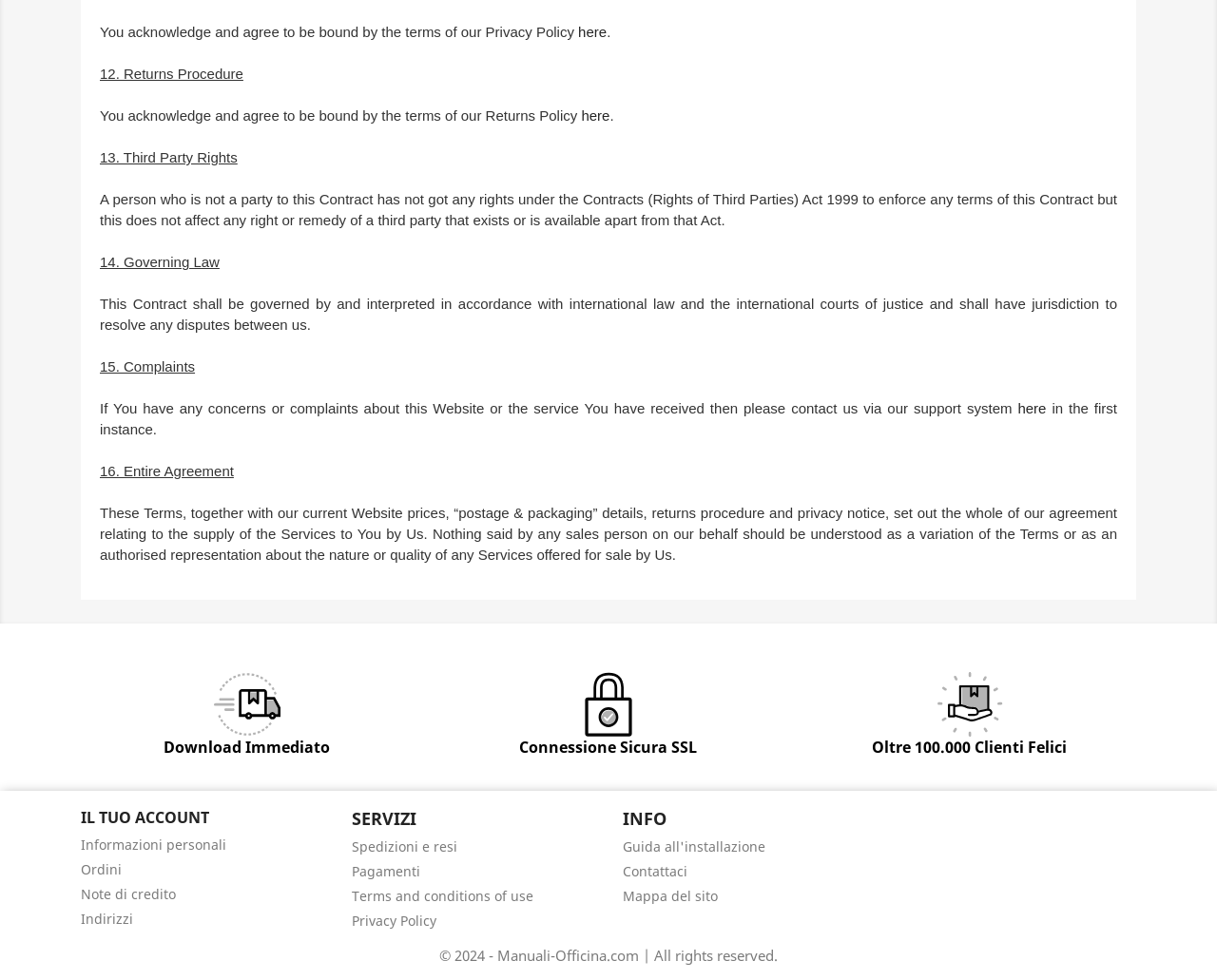Please identify the bounding box coordinates of the element's region that I should click in order to complete the following instruction: "Contact us". The bounding box coordinates consist of four float numbers between 0 and 1, i.e., [left, top, right, bottom].

[0.836, 0.409, 0.86, 0.425]